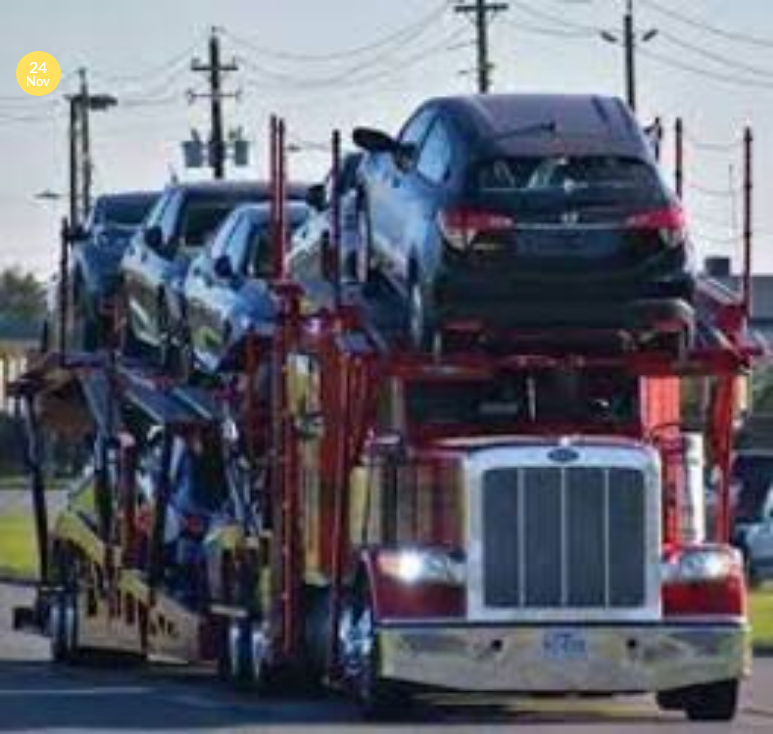Explain the contents of the image with as much detail as possible.

The image features a car transport truck, prominently displaying multiple vehicles securely stacked on its trailer. The truck, characterized by its vibrant red color and bold design, is transporting three cars, showcasing the logistics involved in automotive shipping. The background illustrates a typical roadside setting with power lines and additional vehicles, suggesting the operational environment for car transport. The date "24 Nov" is highlighted in the corner, indicating a specific time frame relevant to this scene, possibly linking to discussions about car transport costs and considerations outlined in a related blog post. This visual encapsulates the essential service of vehicle transportation, a key topic explored in further detail.